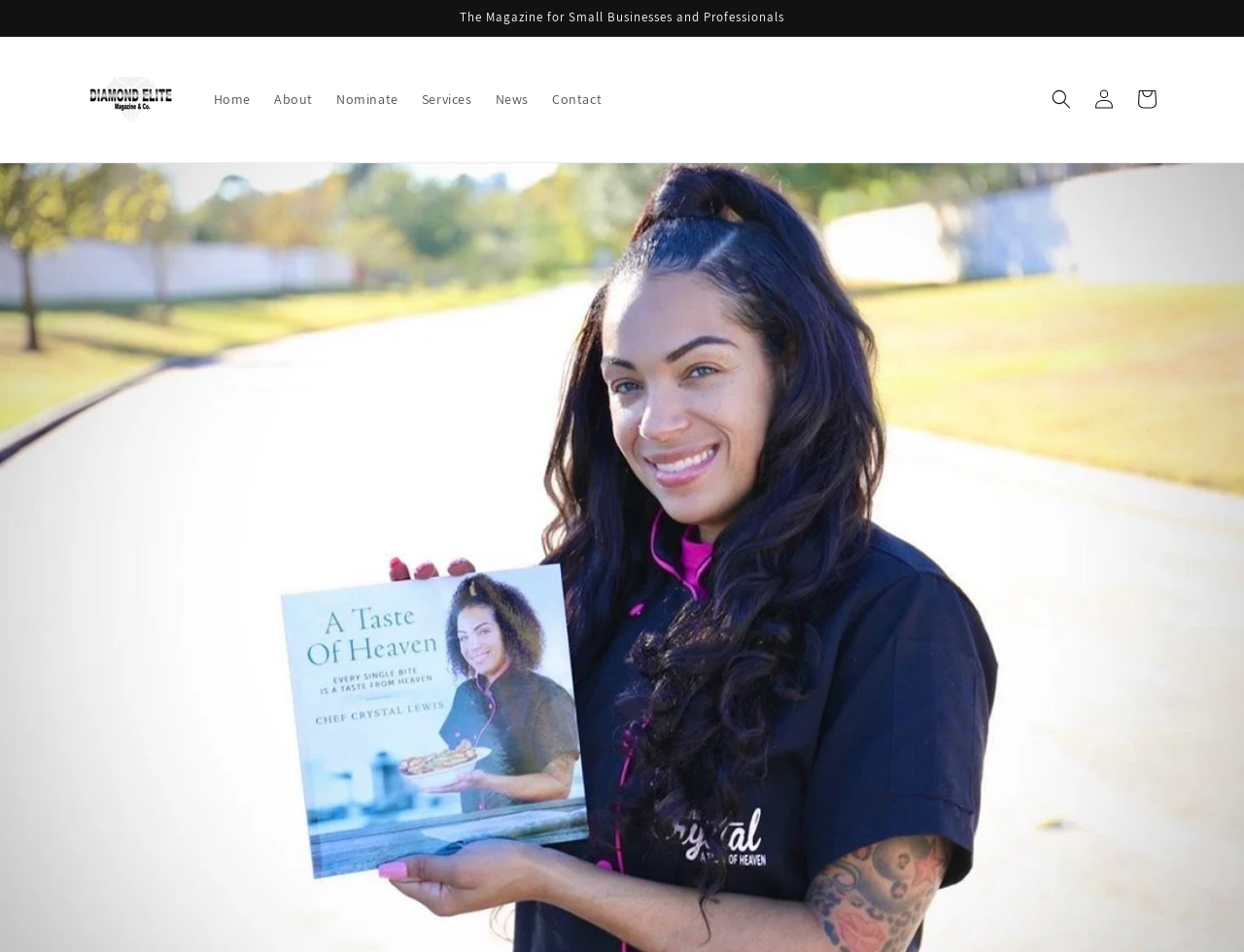Find the primary header on the webpage and provide its text.

Talk About Taking Your Passion to the Next Level